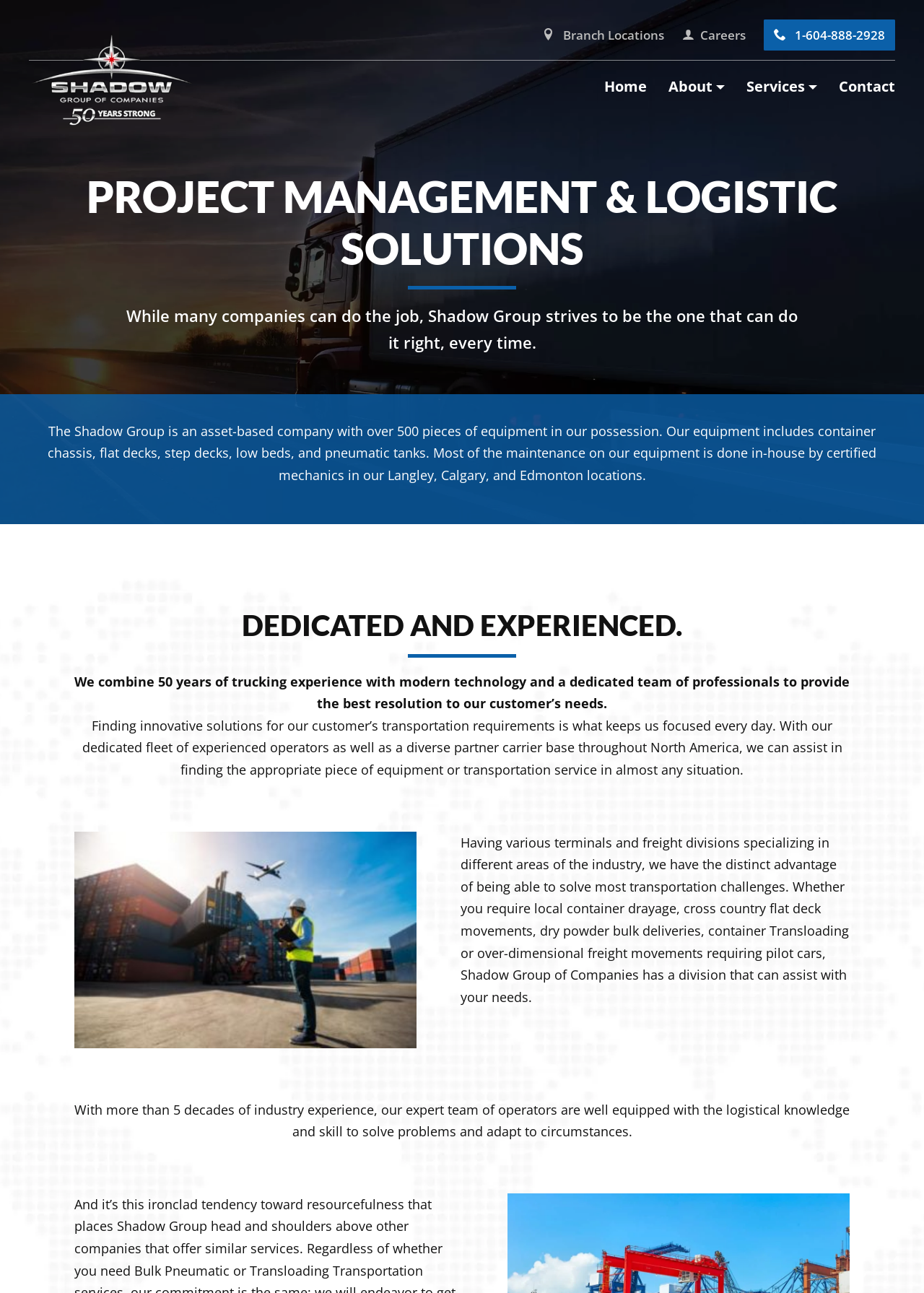Convey a detailed summary of the webpage, mentioning all key elements.

The webpage is about Shadow Group, a logistics and transportation company. At the top left corner, there is a logo of Shadow Group, which is an image linked to the company's homepage. Next to the logo, there are two navigation menus, one with links to "Branch Locations", "Careers", and a phone number, and another with links to "Home", "About", "FAQs", "Services", and "Contact".

Below the navigation menus, there is a heading that reads "PROJECT MANAGEMENT & LOGISTIC SOLUTIONS". Underneath this heading, there is a paragraph of text that describes the company's mission to do the job right every time. This is followed by another paragraph that provides more information about the company's equipment and maintenance capabilities.

Further down the page, there is a heading that reads "DEDICATED AND EXPERIENCED." Below this heading, there are three paragraphs of text that describe the company's experience, technology, and dedication to finding innovative solutions for customers' transportation needs. On the left side of these paragraphs, there is an image related to transport logistics solutions.

The final section of the page describes the company's capabilities in solving transportation challenges, with various terminals and freight divisions specializing in different areas of the industry. The text explains that the company can assist with a range of transportation needs, from local container drayage to over-dimensional freight movements. The page concludes with a statement about the company's expert team of operators and their logistical knowledge and skill.